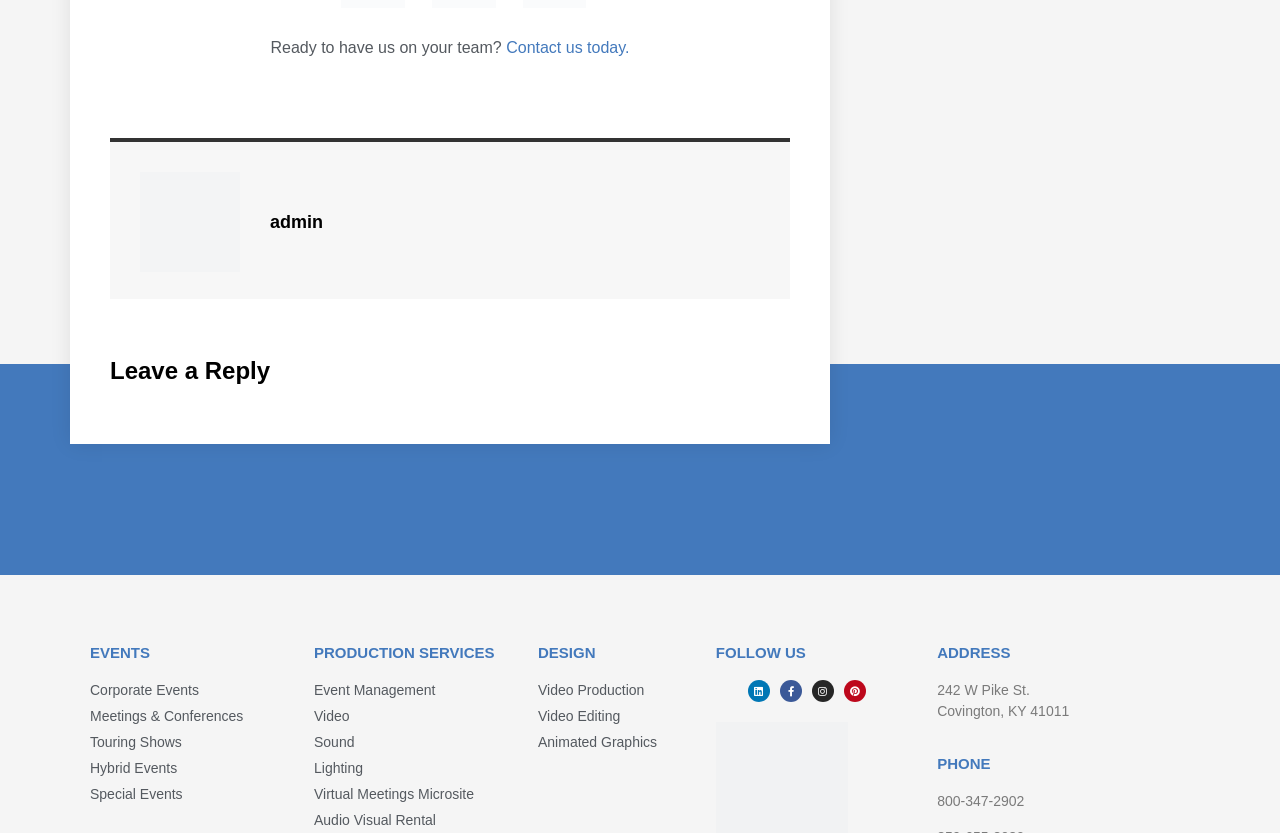Identify the bounding box coordinates of the clickable region necessary to fulfill the following instruction: "Follow us on Linkedin". The bounding box coordinates should be four float numbers between 0 and 1, i.e., [left, top, right, bottom].

[0.584, 0.816, 0.601, 0.842]